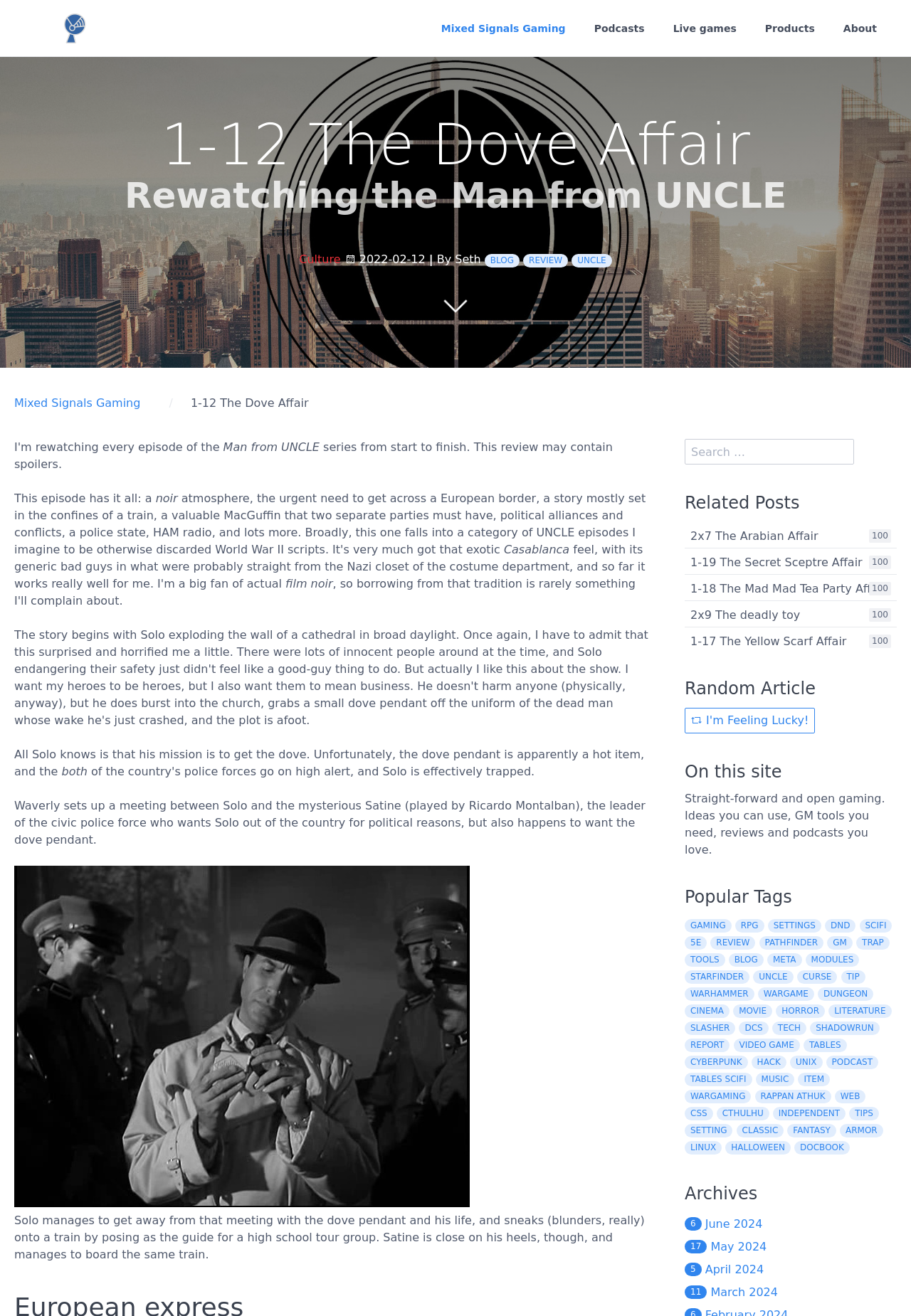What is the genre of the movie being reviewed?
Give a single word or phrase answer based on the content of the image.

film noir